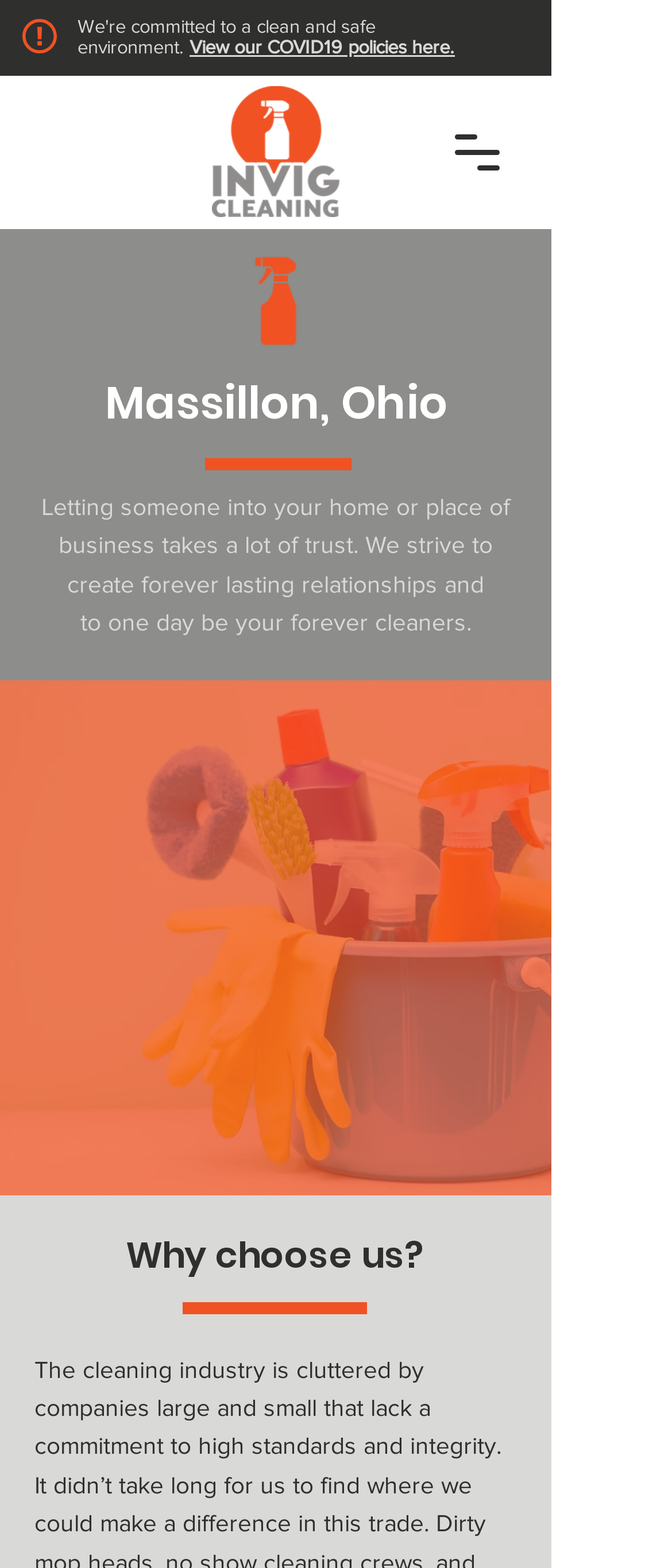What is the topic of the COVID-19 related text?
Please give a detailed answer to the question using the information shown in the image.

The heading element with the text 'We're committed to a clean and safe environment. View our COVID19 policies here.' indicates that the topic of the COVID-19 related text is policies.